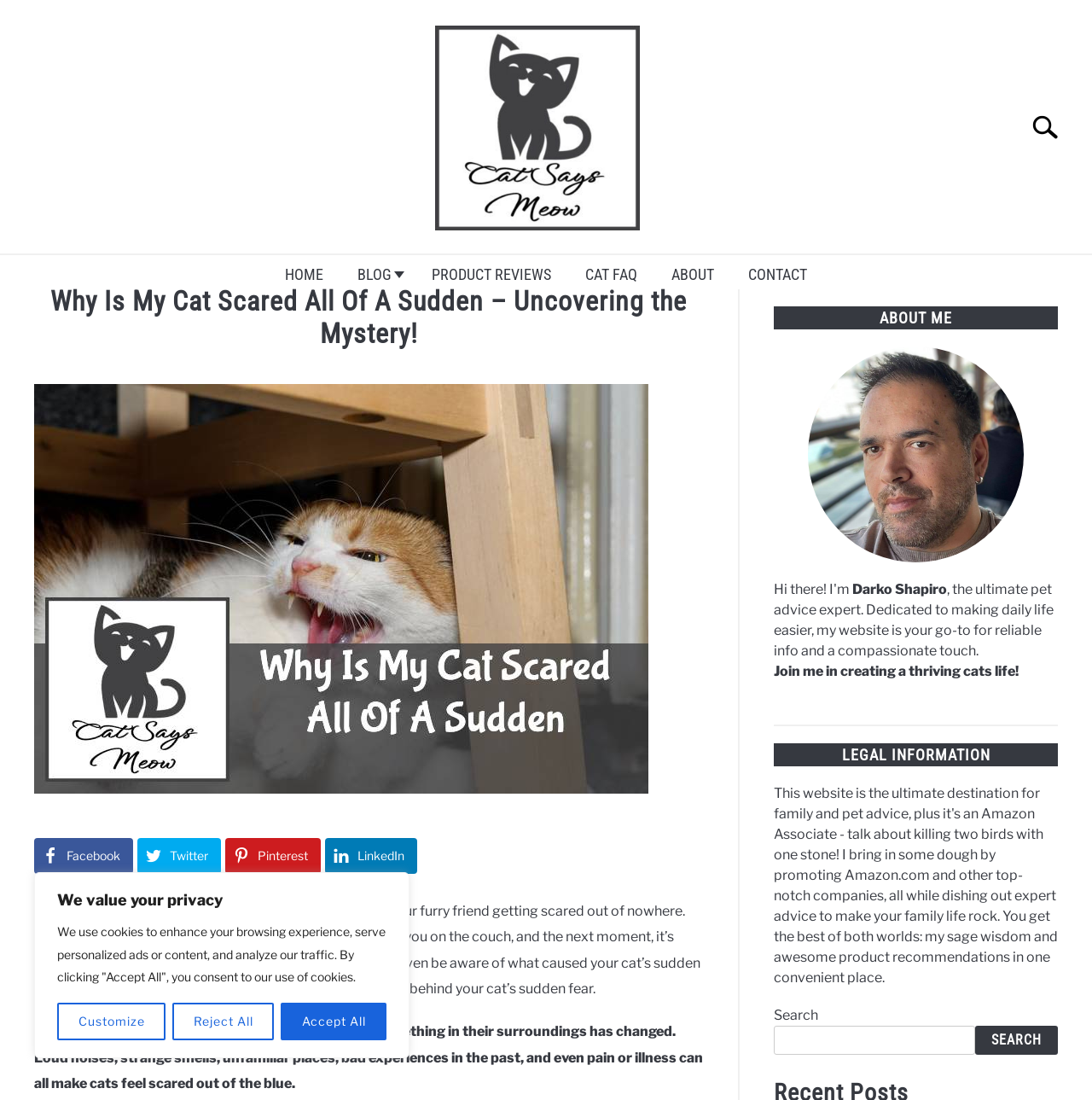Can you find the bounding box coordinates for the element that needs to be clicked to execute this instruction: "Click the logo"? The coordinates should be given as four float numbers between 0 and 1, i.e., [left, top, right, bottom].

[0.398, 0.023, 0.586, 0.215]